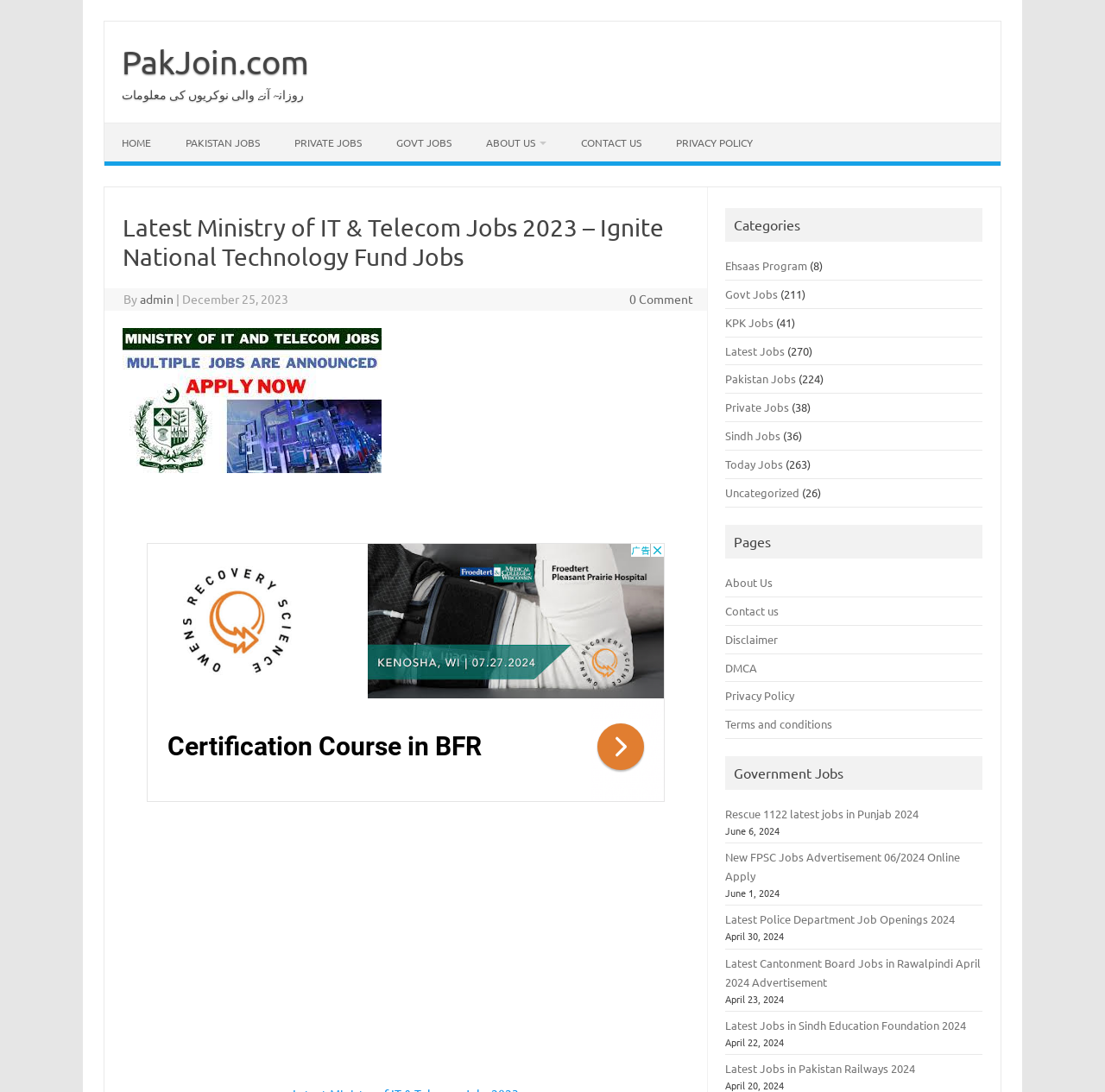Reply to the question with a single word or phrase:
How many job postings are listed on this webpage?

9